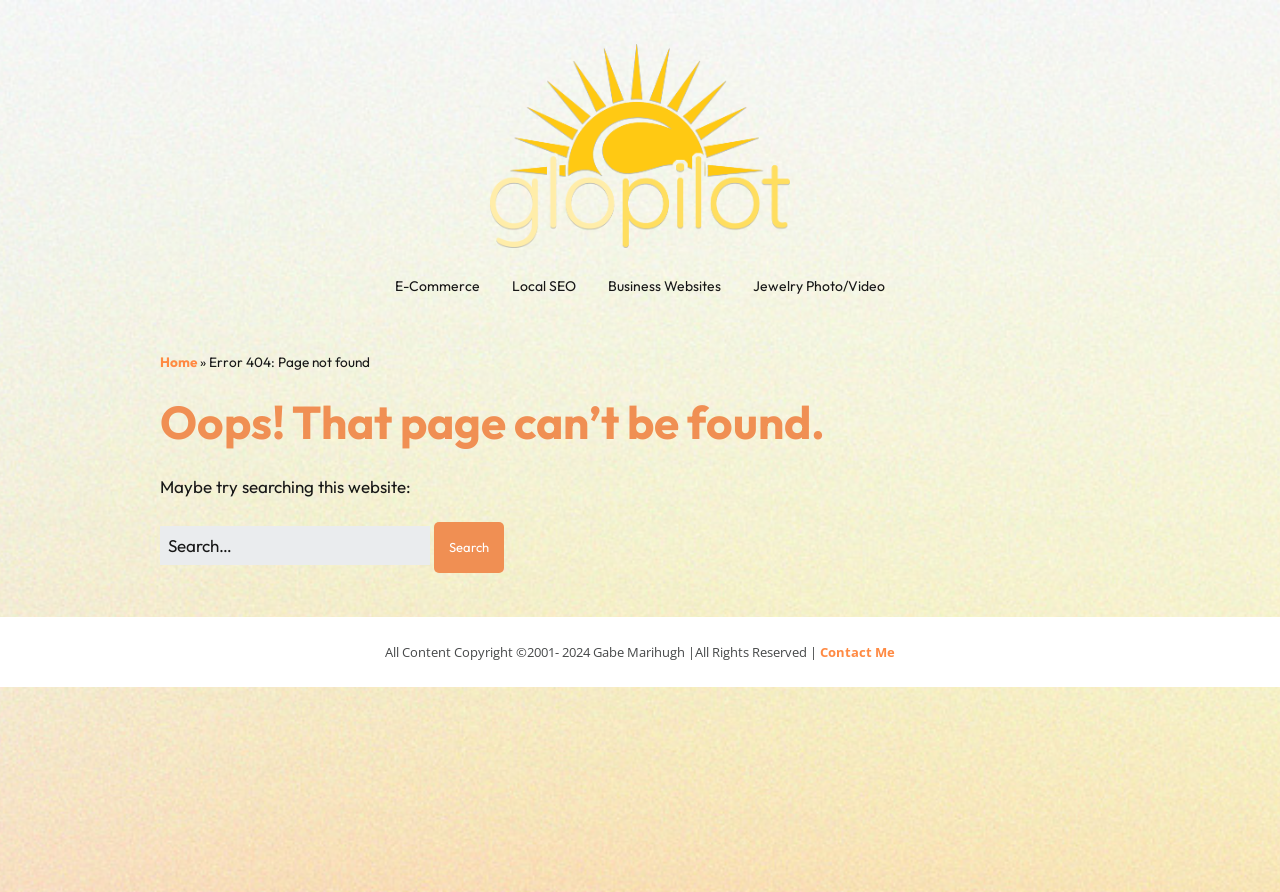What is the error code displayed on the page?
Based on the visual content, answer with a single word or a brief phrase.

Error 404